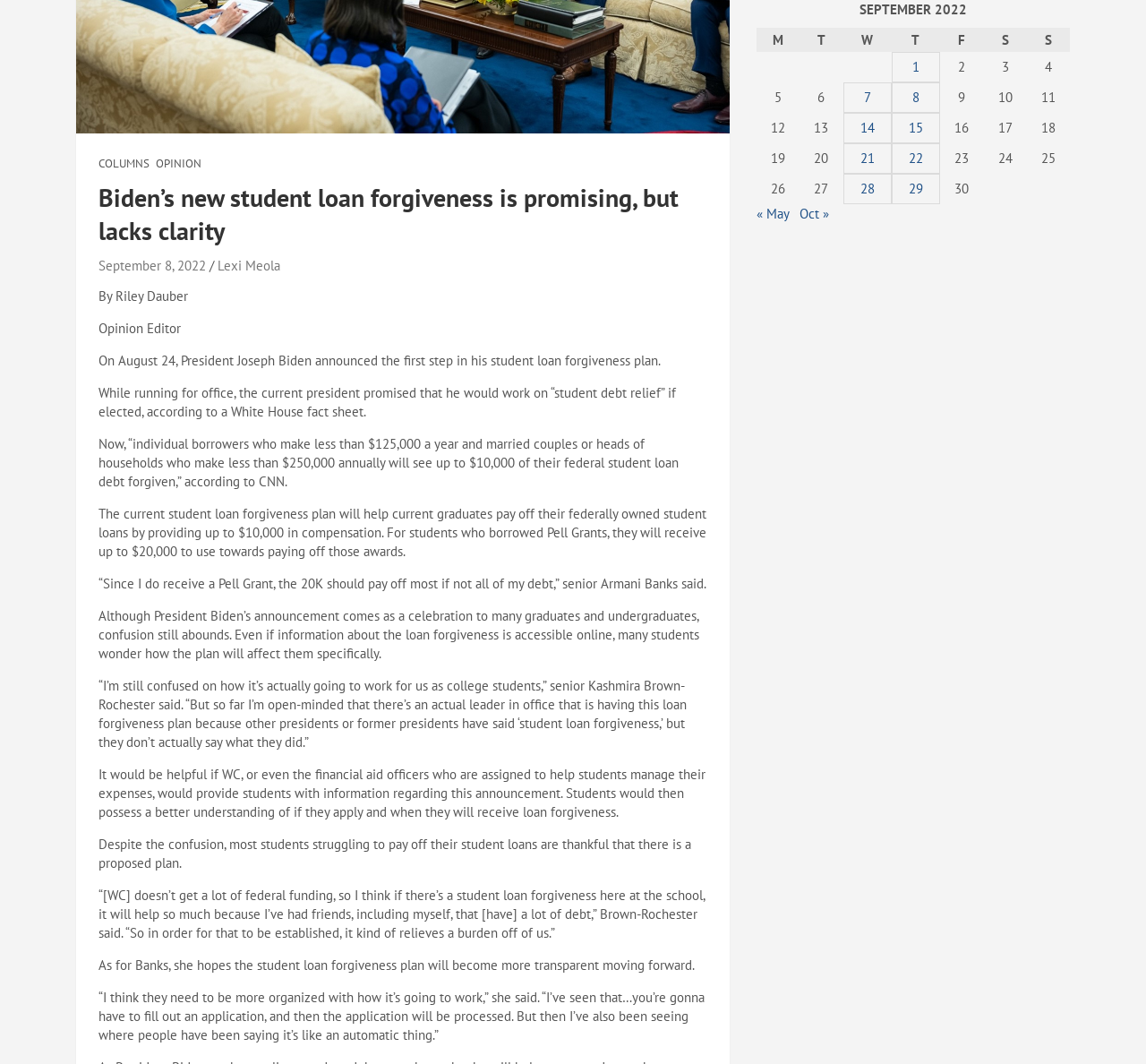Determine the bounding box coordinates for the HTML element mentioned in the following description: "14". The coordinates should be a list of four floats ranging from 0 to 1, represented as [left, top, right, bottom].

[0.736, 0.106, 0.778, 0.135]